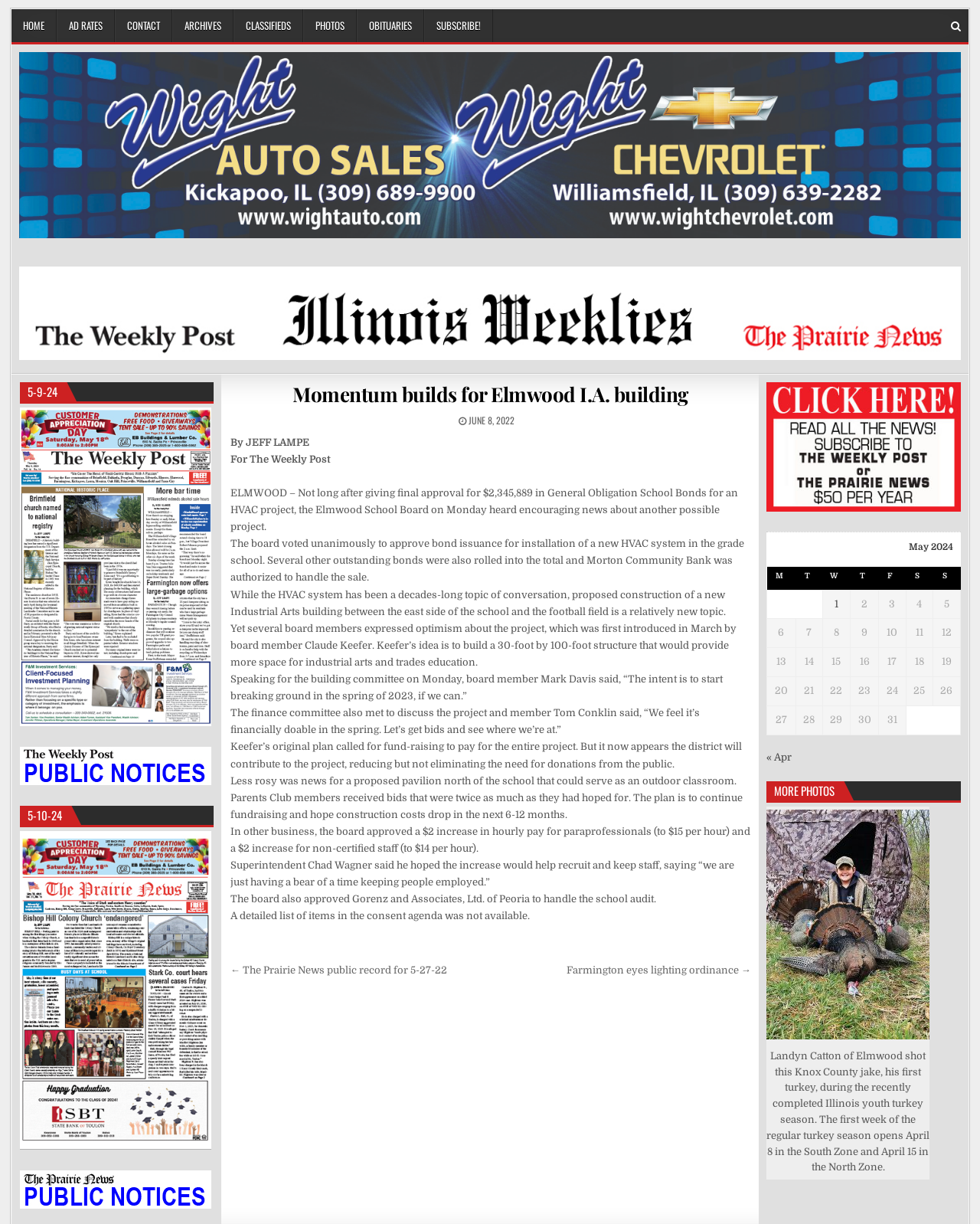Look at the image and write a detailed answer to the question: 
What is the name of the school board mentioned in the article?

The article mentions the Elmwood School Board in the context of approving bond issuance for an HVAC project and discussing the construction of a new Industrial Arts building.